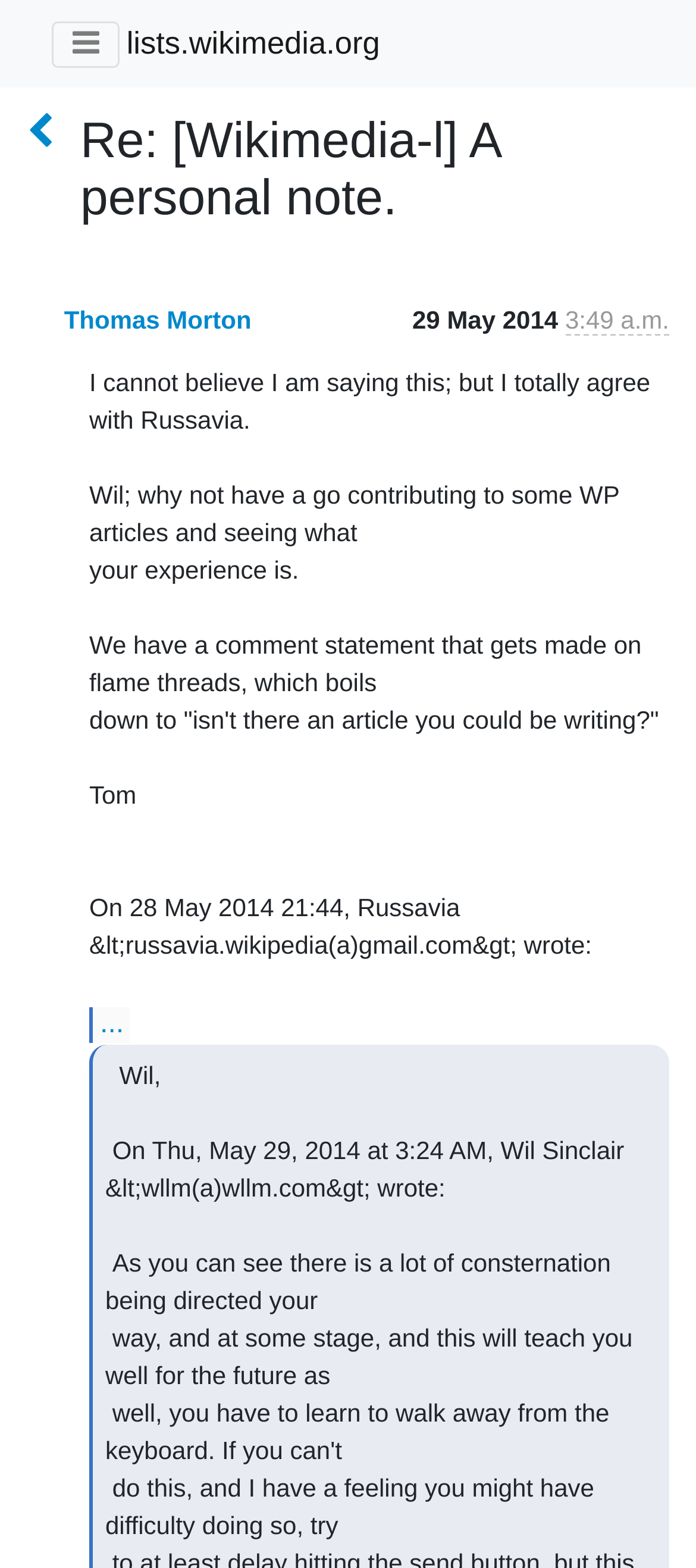Find the bounding box coordinates for the UI element that matches this description: "lists.wikimedia.org".

[0.182, 0.008, 0.546, 0.048]